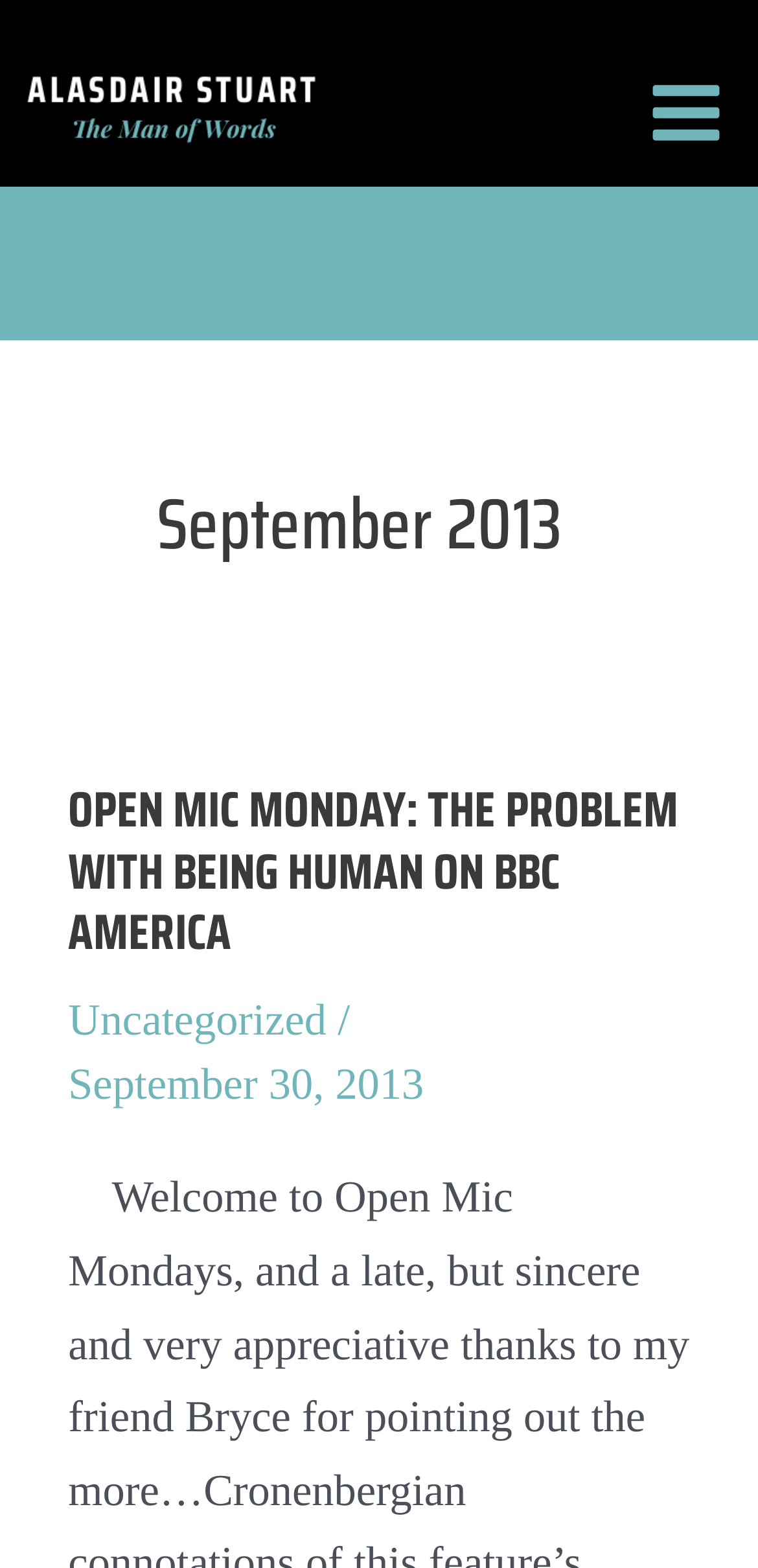What is the name of the author?
Please provide a single word or phrase as your answer based on the image.

Alasdair Stuart